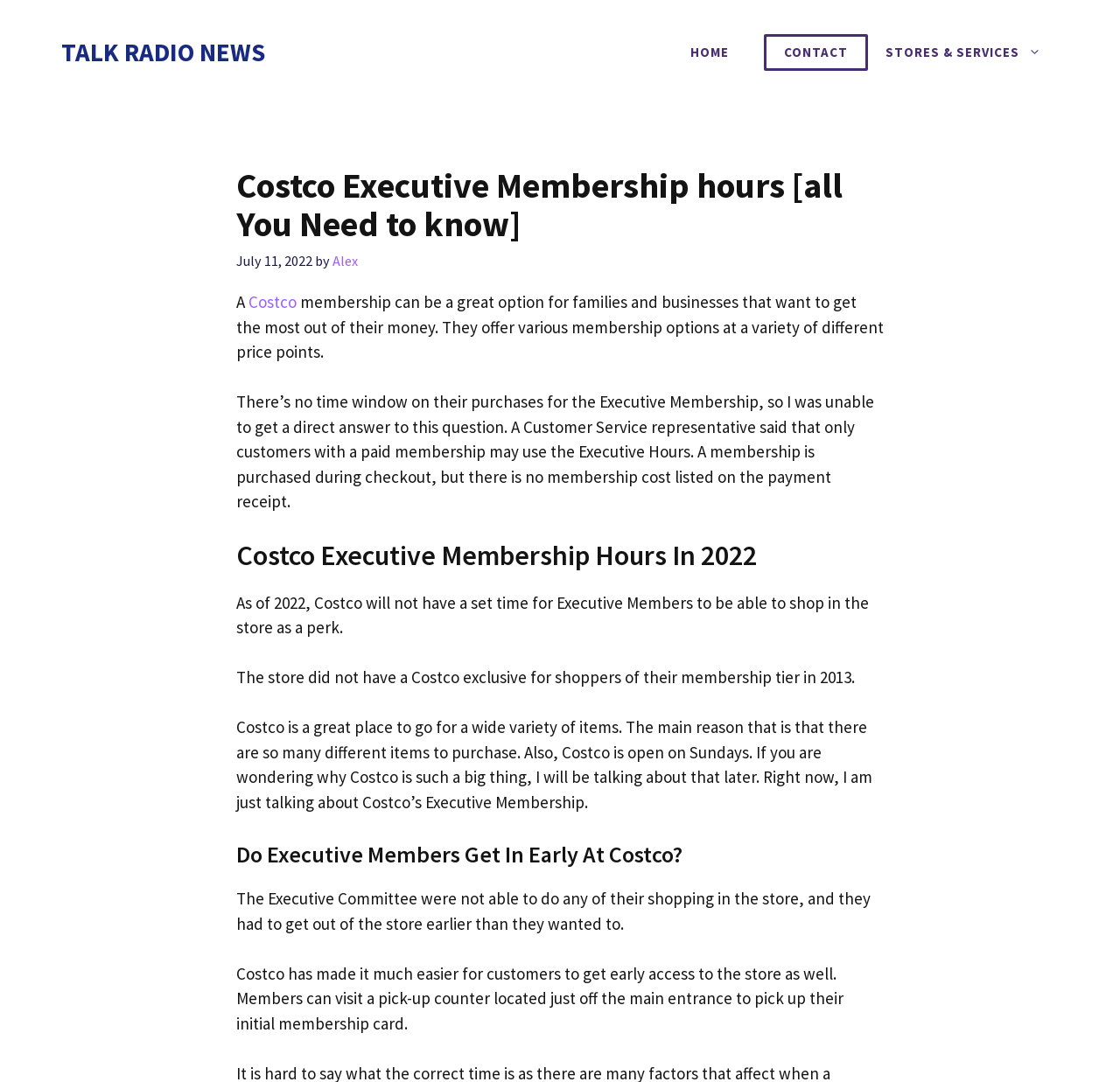Respond to the question below with a single word or phrase:
What is the date of the article?

July 11, 2022